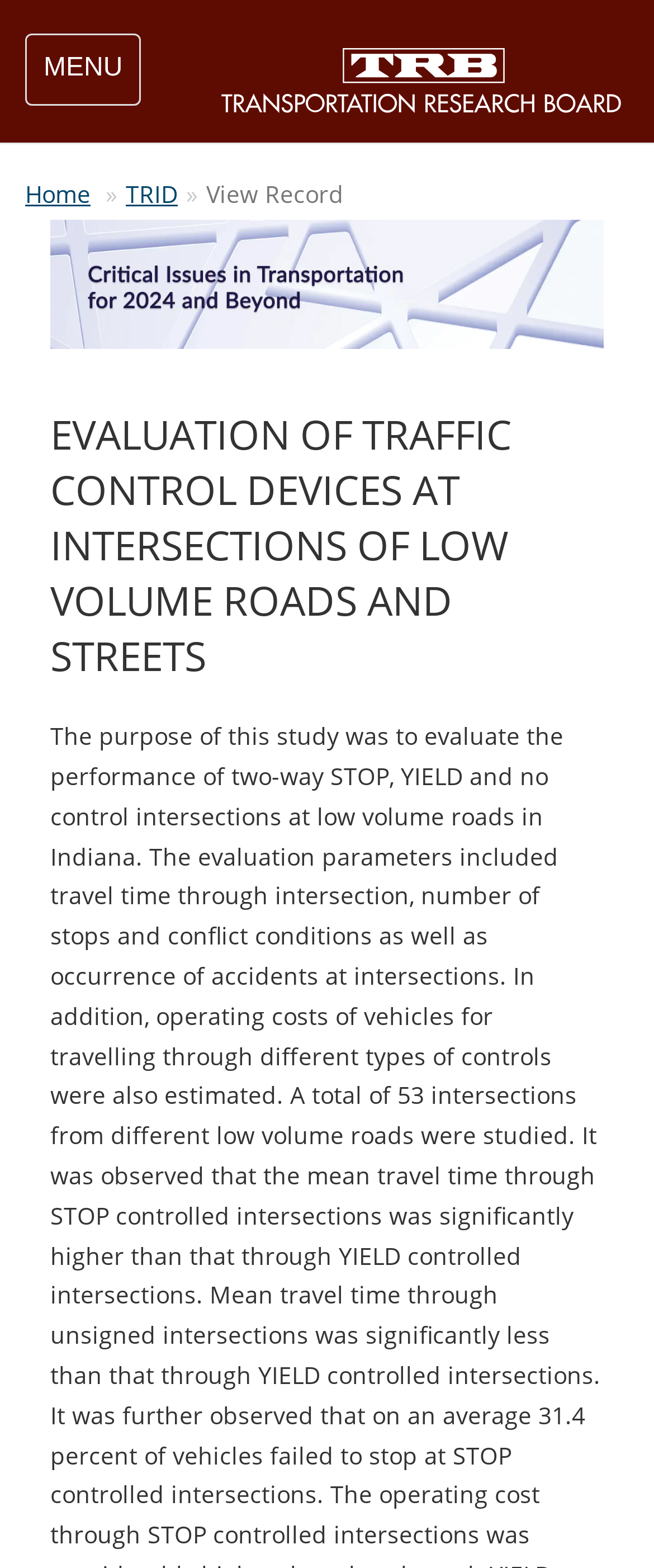Please specify the bounding box coordinates of the clickable region necessary for completing the following instruction: "Follow the link to critical issues in transportation". The coordinates must consist of four float numbers between 0 and 1, i.e., [left, top, right, bottom].

[0.077, 0.169, 0.923, 0.19]